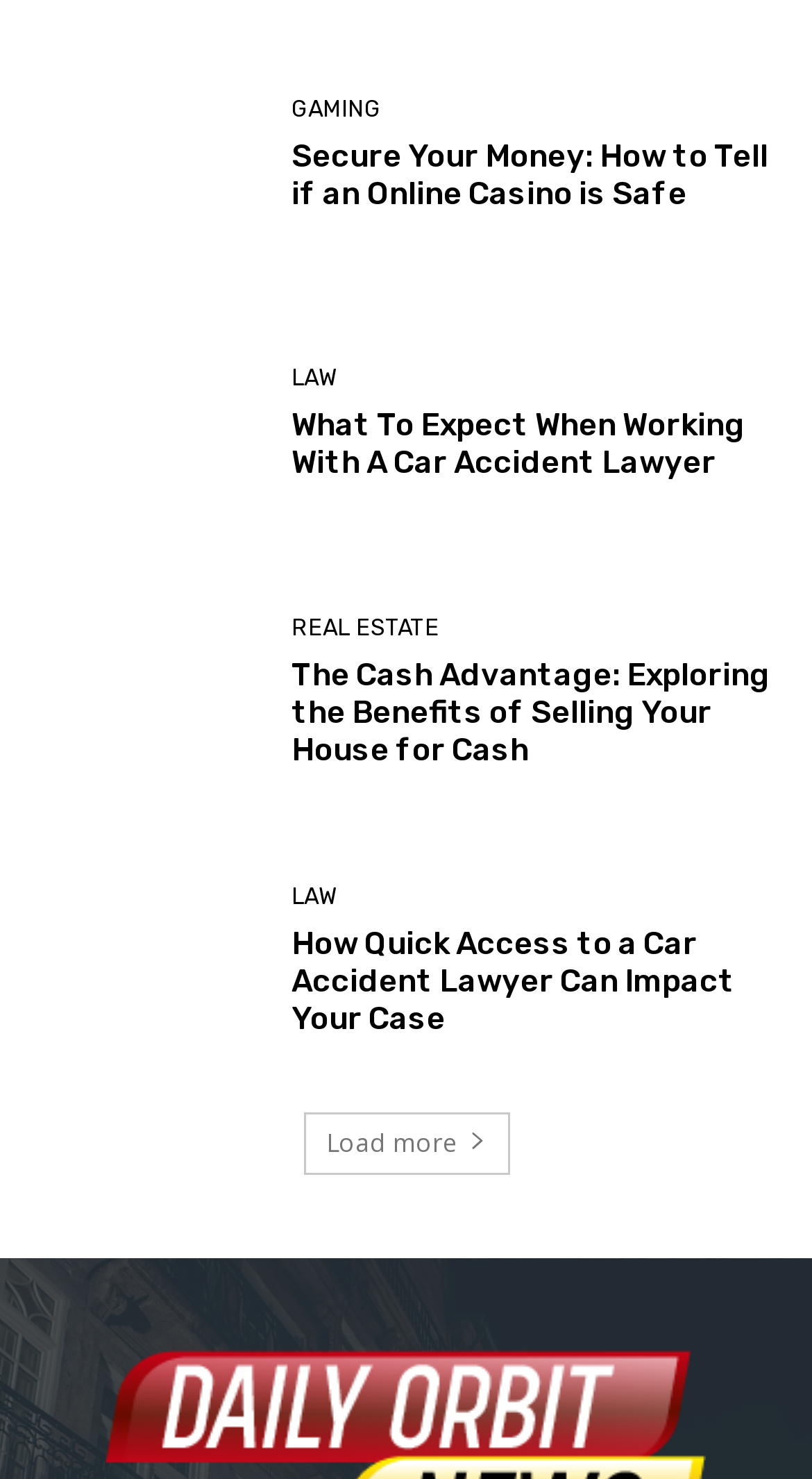Pinpoint the bounding box coordinates of the element that must be clicked to accomplish the following instruction: "Check the '2024 Rundown'". The coordinates should be in the format of four float numbers between 0 and 1, i.e., [left, top, right, bottom].

None